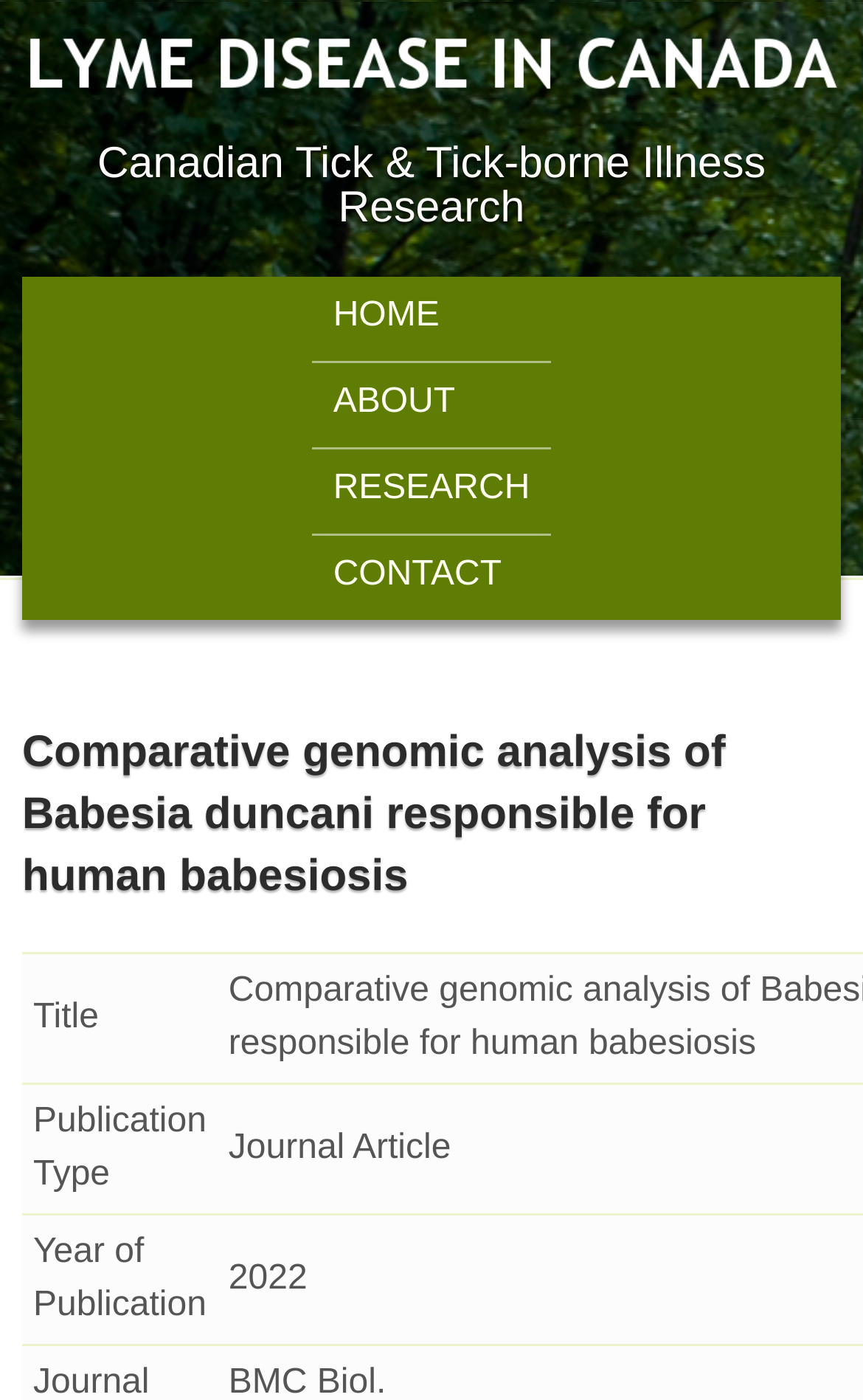Present a detailed account of what is displayed on the webpage.

The webpage is about comparative genomic analysis of Babesia duncani responsible for human babesiosis, with a focus on Lyme disease in Canada. At the top-left corner, there is a link to "Skip to main content". Below it, there is a logo or image with the text "LYME DISEASE IN CANADA" that spans almost the entire width of the page. 

Next to the logo, there is a heading that reads "Canadian Tick & Tick-borne Illness Research". Below this heading, there is a section with the title "IMPORTANT INFORMATION" that contains four links: "HOME", "ABOUT", "RESEARCH", and "CONTACT", arranged vertically and aligned to the right side of the page.

Further down, there is a header section that contains a heading with the title of the webpage, "Comparative genomic analysis of Babesia duncani responsible for human babesiosis". Below this heading, there are three grid cells arranged vertically, containing information about the title, publication type, and year of publication, respectively.